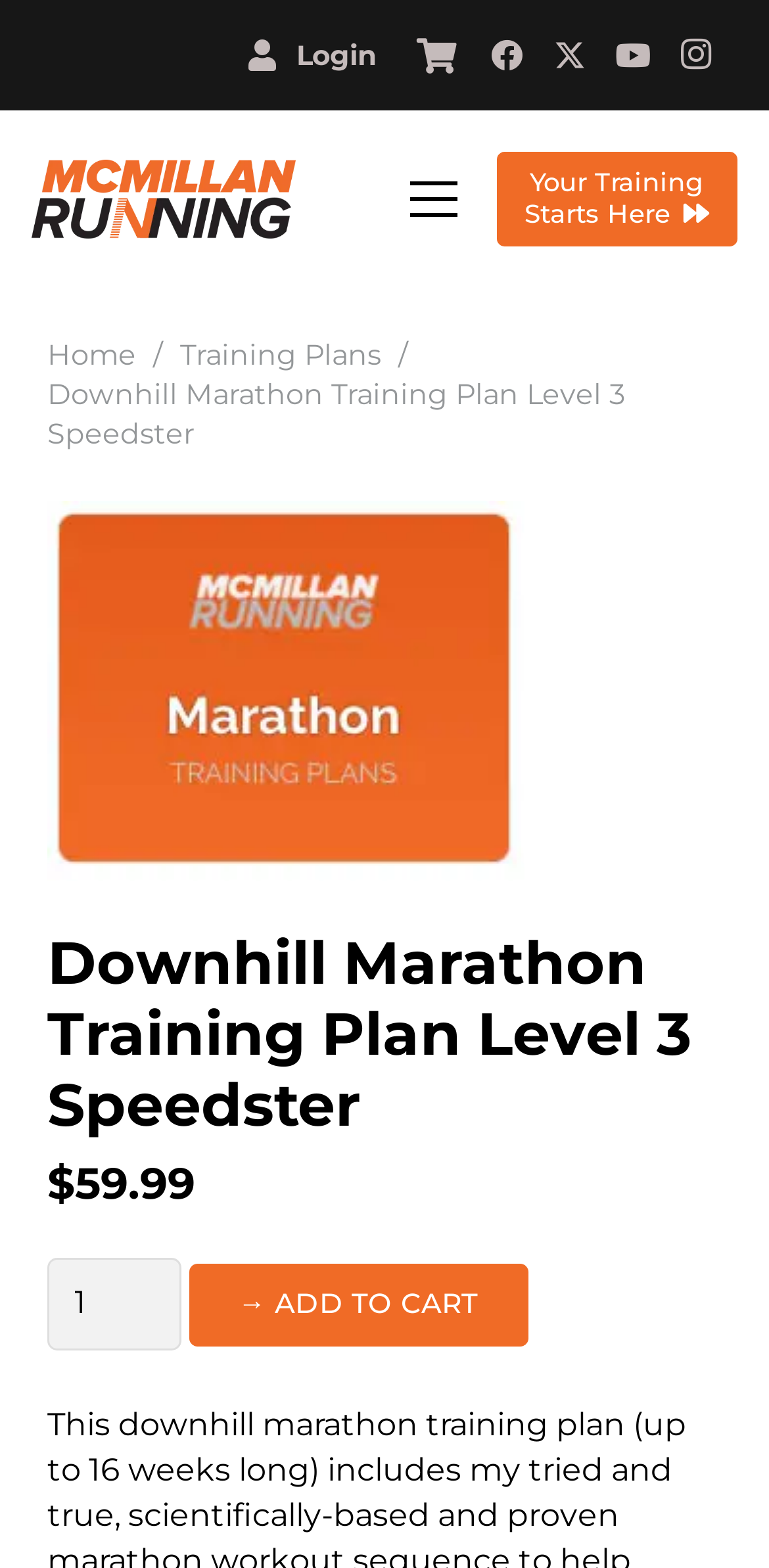Could you highlight the region that needs to be clicked to execute the instruction: "Add to cart"?

[0.245, 0.805, 0.686, 0.858]